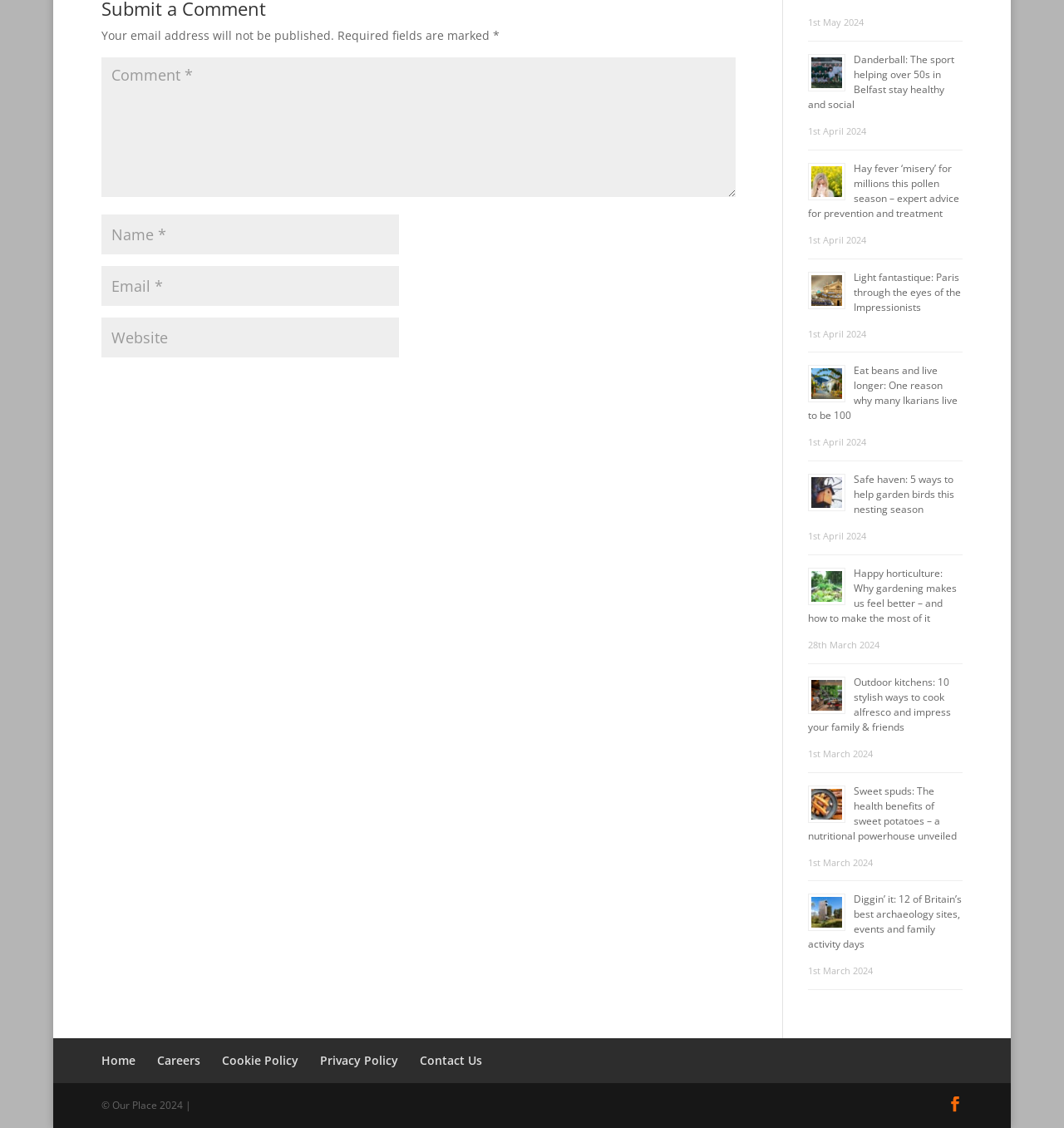Use a single word or phrase to answer the question:
What is the function of the 'Submit Comment' button?

To submit a comment